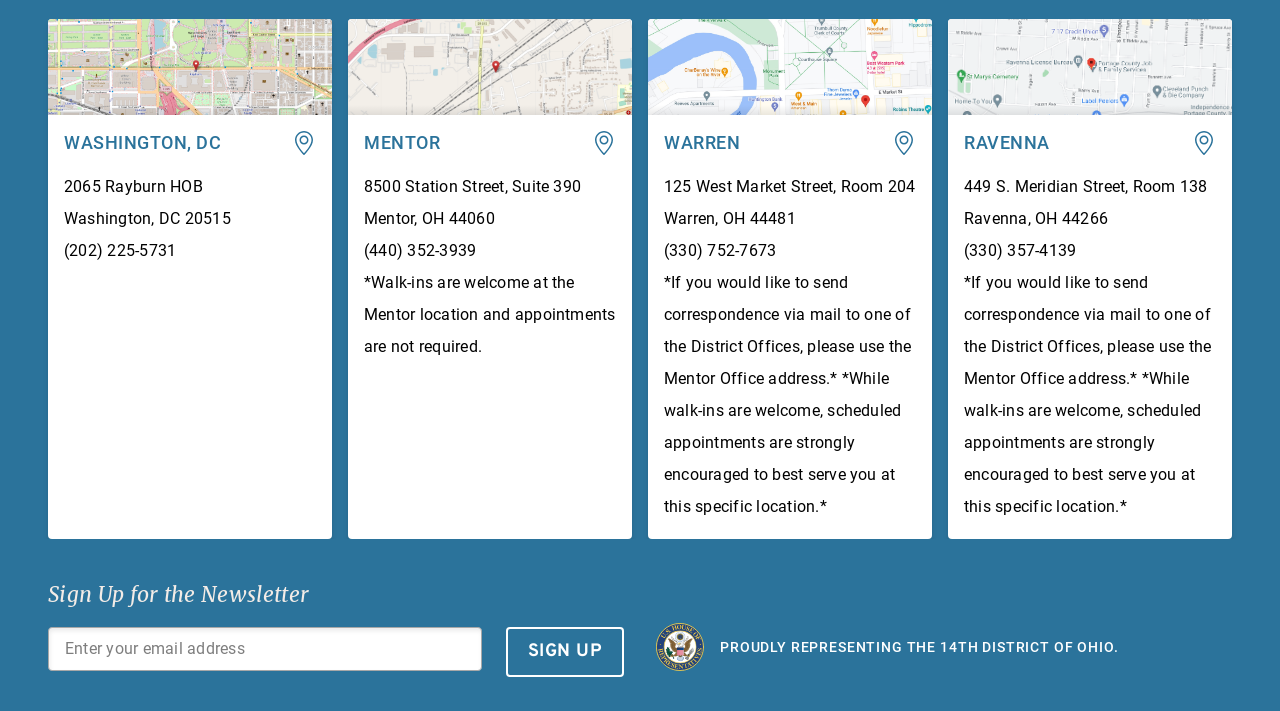Give a one-word or short phrase answer to the question: 
What district of Ohio is proudly represented?

14th